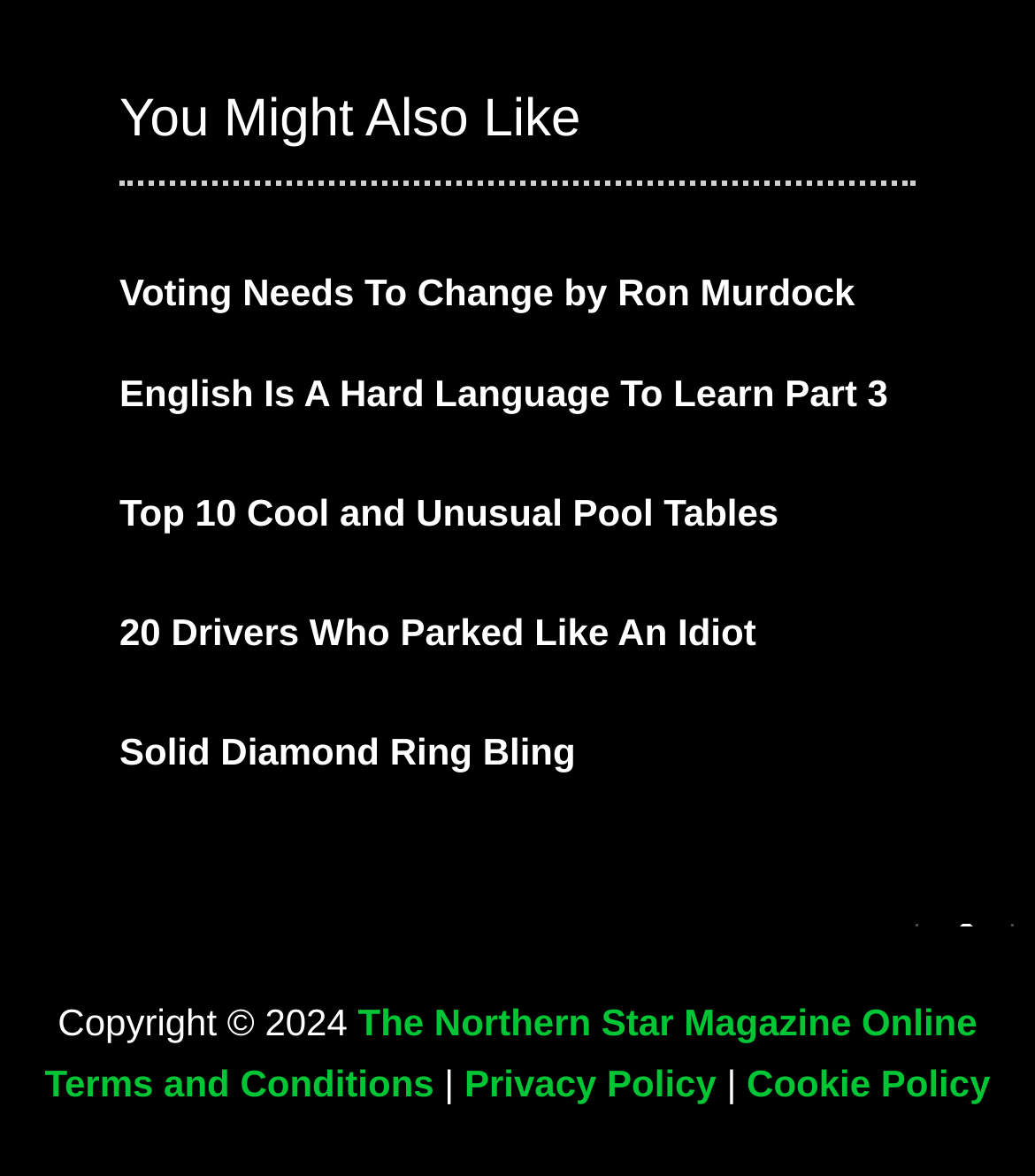Locate the bounding box coordinates of the element's region that should be clicked to carry out the following instruction: "Check 'You Might Also Like'". The coordinates need to be four float numbers between 0 and 1, i.e., [left, top, right, bottom].

[0.115, 0.073, 0.885, 0.158]